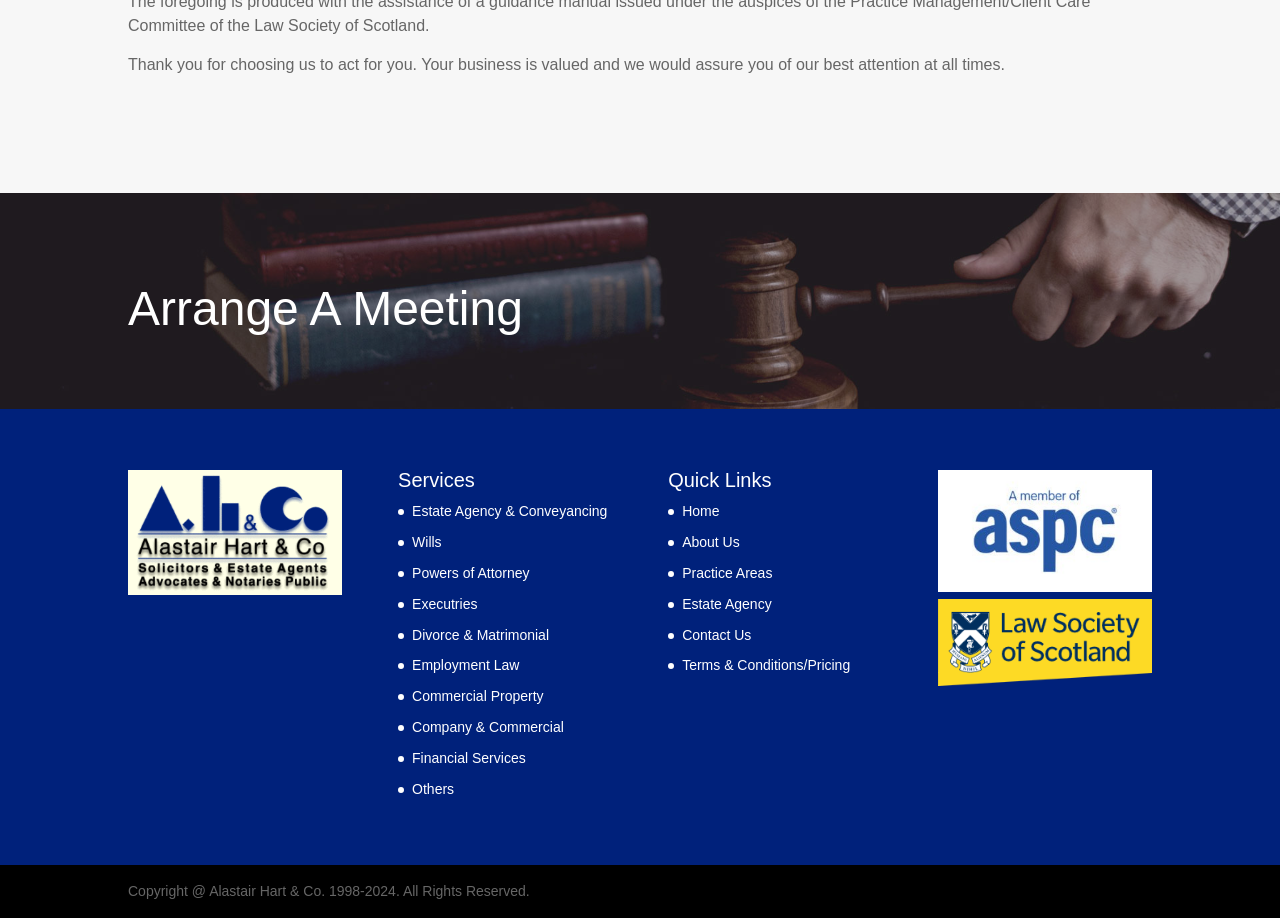Please respond to the question with a concise word or phrase:
What is the name of the law firm?

Alastair Hart & Co.